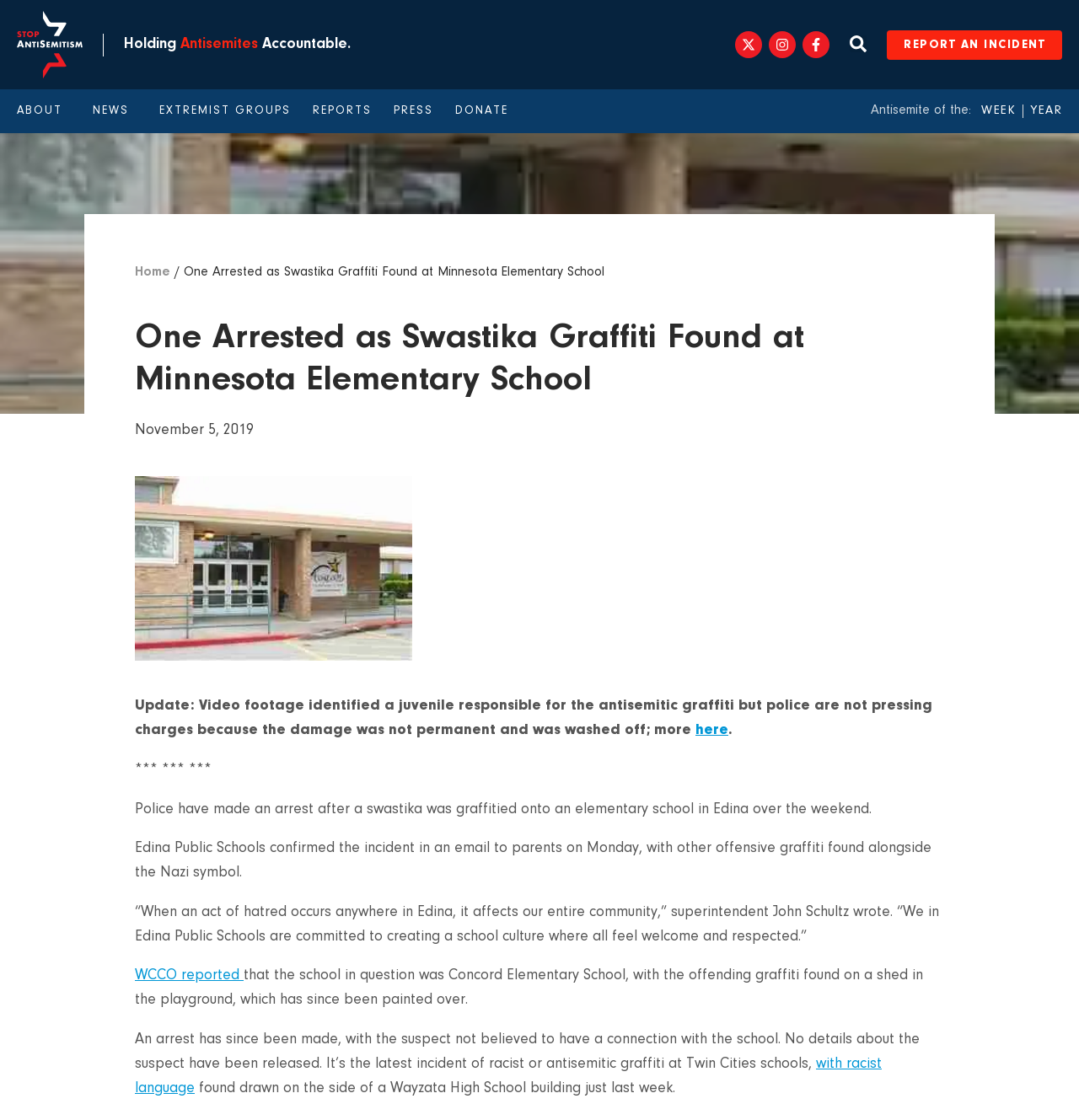Given the following UI element description: "Reports", find the bounding box coordinates in the webpage screenshot.

[0.29, 0.094, 0.345, 0.105]